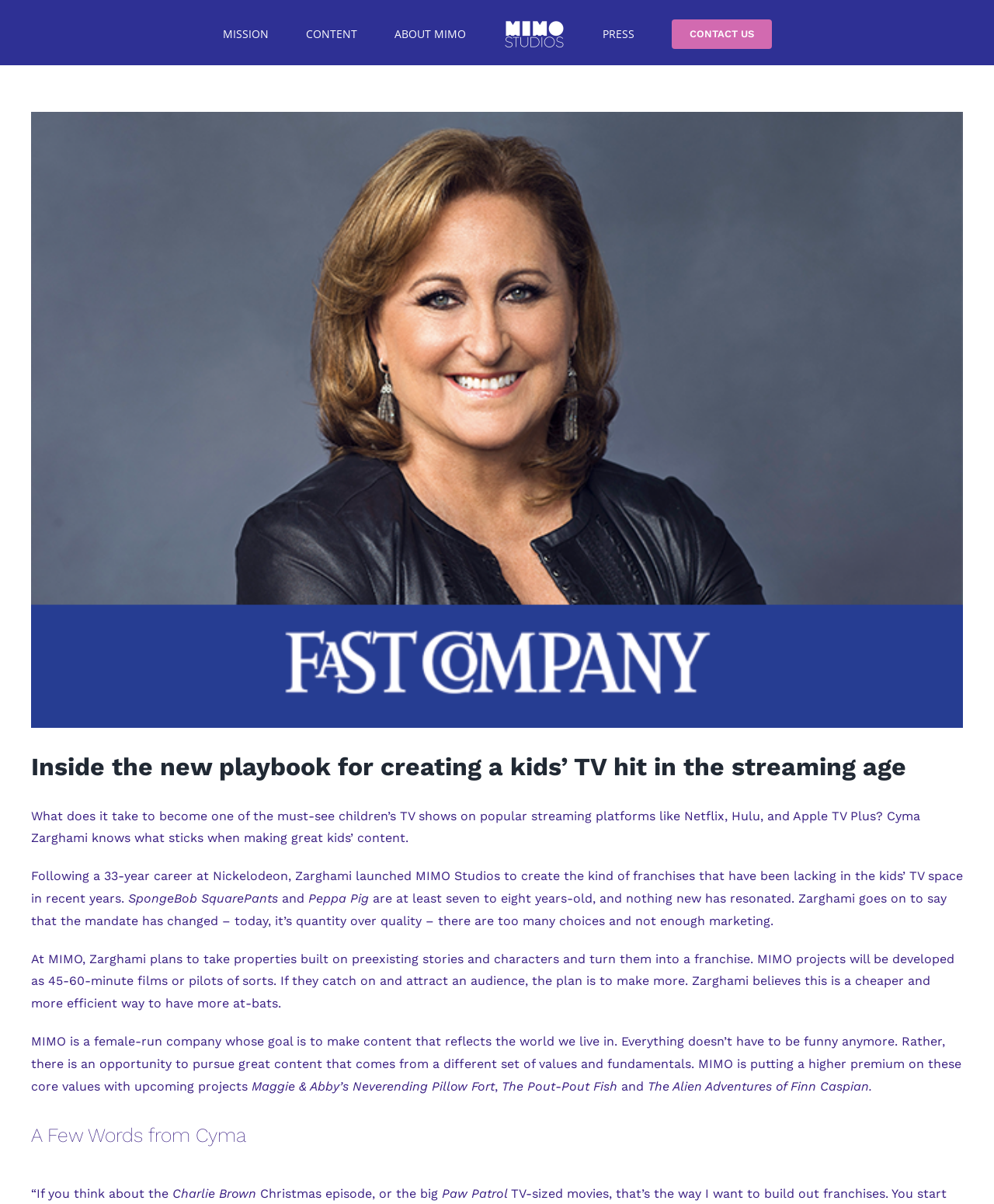Identify the primary heading of the webpage and provide its text.

Inside the new playbook for creating a kids’ TV hit in the streaming age